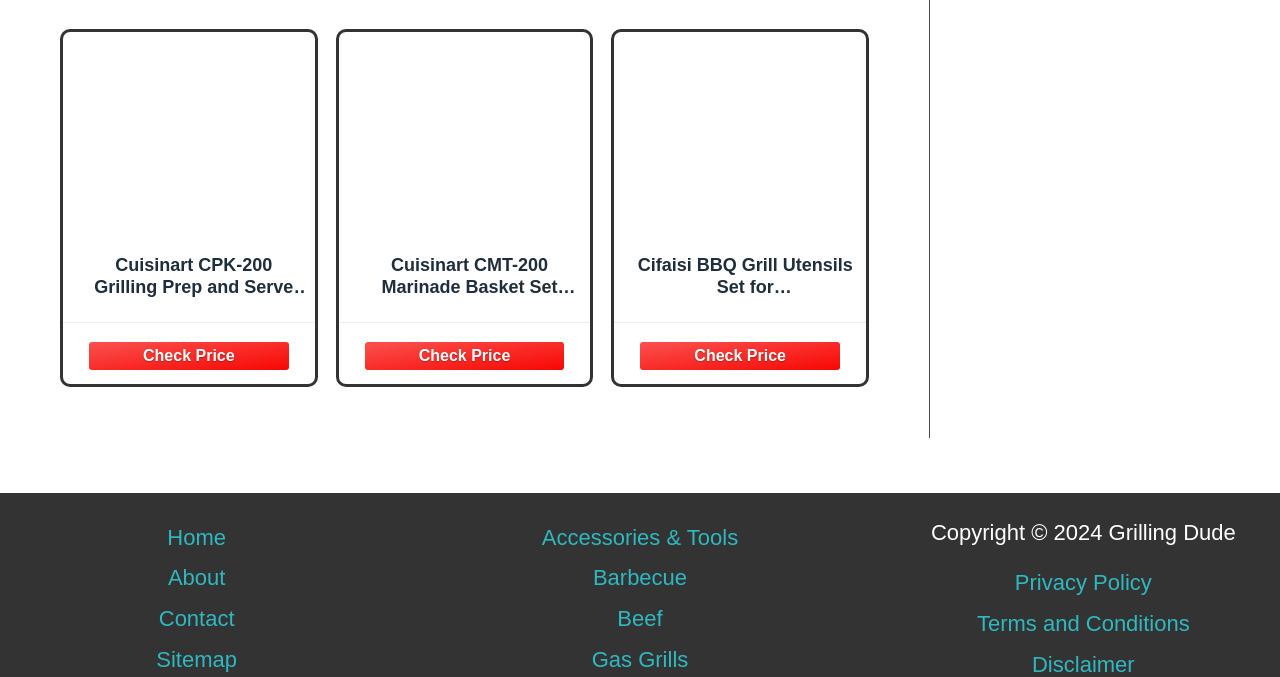Locate the bounding box of the user interface element based on this description: "Beef".

[0.482, 0.895, 0.518, 0.932]